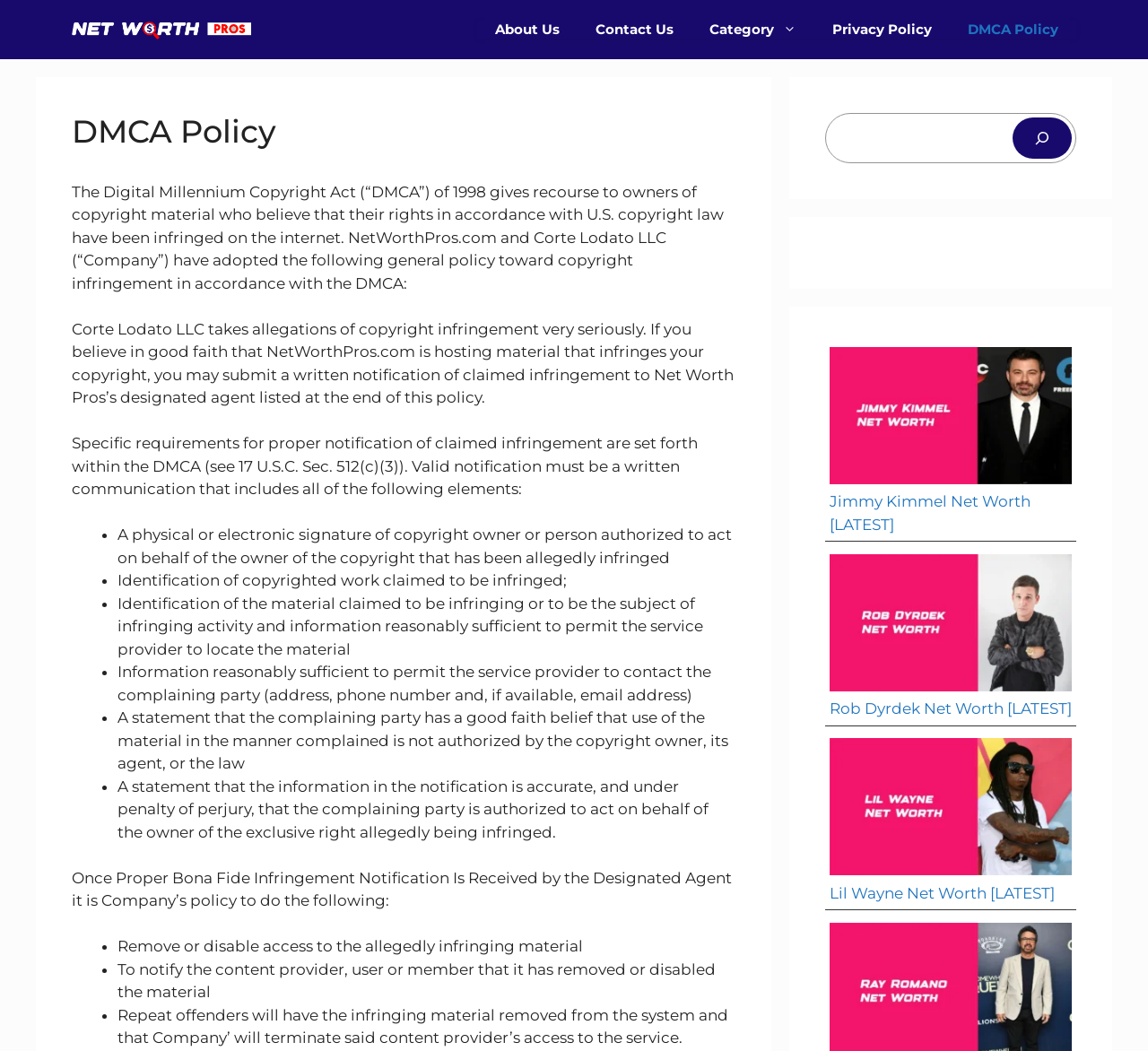Present a detailed account of what is displayed on the webpage.

The webpage is about the DMCA Policy of Net Worth Pros. At the top, there is a banner with the site's name, "Net Worth Pros", accompanied by an image of the same name. Below the banner, there is a navigation menu with links to "About Us", "Contact Us", "Category", "Privacy Policy", and "DMCA Policy".

The main content of the page is divided into sections. The first section has a heading "DMCA Policy" and provides an introduction to the policy, stating that Net Worth Pros has adopted a policy towards copyright infringement in accordance with the DMCA.

The next section explains the process of submitting a written notification of claimed infringement, which must include specific elements such as a physical or electronic signature of the copyright owner, identification of the copyrighted work claimed to be infringed, and information reasonably sufficient to permit the service provider to locate the material.

The following section outlines the company's policy once a proper bona fide infringement notification is received, which includes removing or disabling access to the allegedly infringing material, notifying the content provider, and terminating the access of repeat offenders.

On the right side of the page, there is a search box with a search button and an image of a magnifying glass. Below the search box, there are three sections with images and links to articles about the net worth of celebrities, including Jimmy Kimmel, Rob Dyrdek, and Lil Wayne.